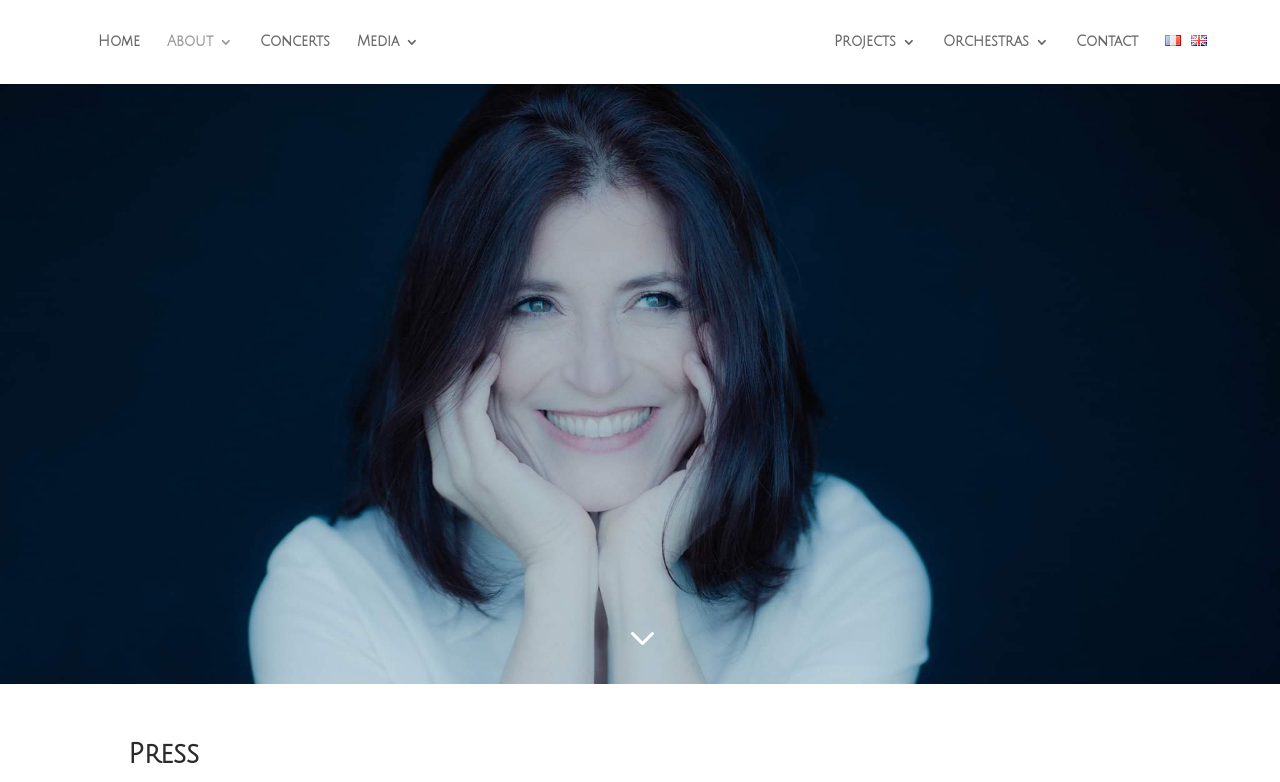Locate the bounding box coordinates of the element that should be clicked to execute the following instruction: "check concerts".

[0.203, 0.045, 0.258, 0.107]